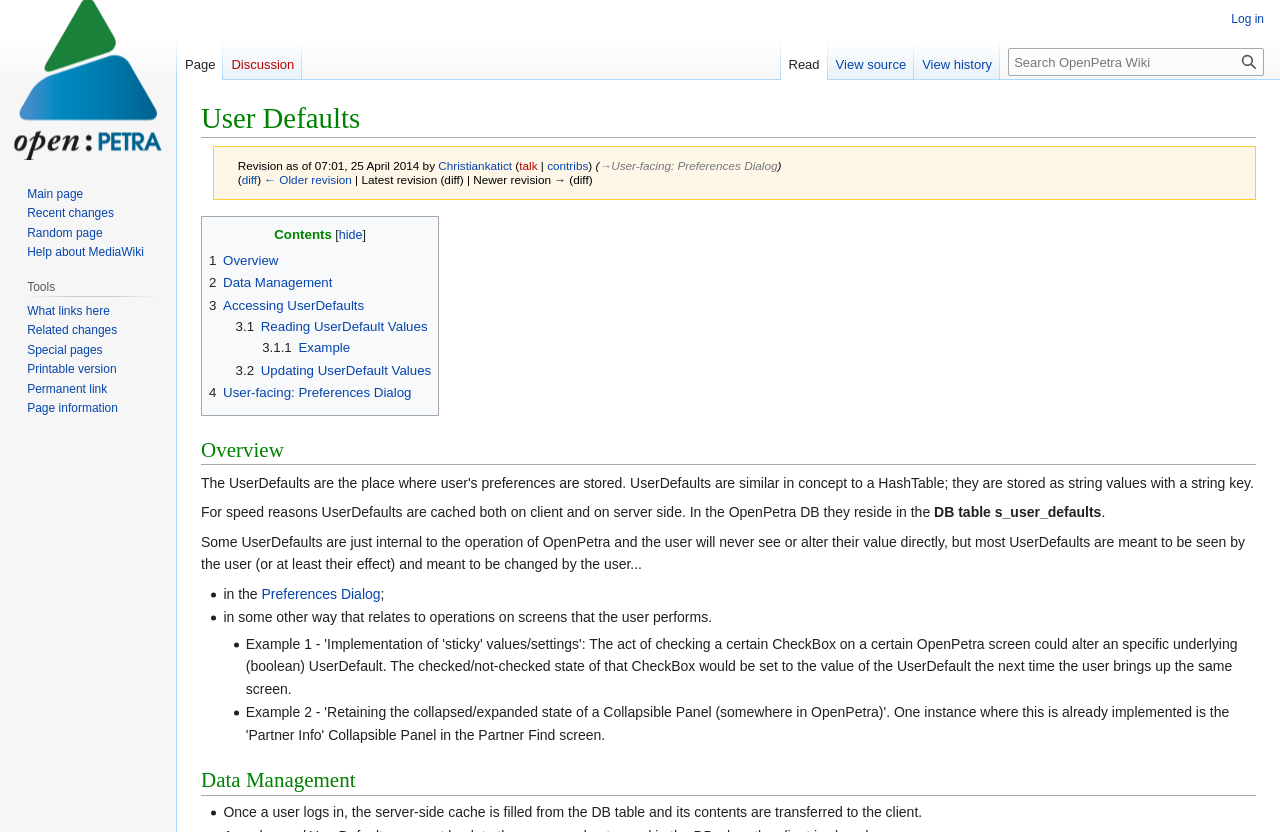Identify the bounding box of the UI element that matches this description: "About Us".

None